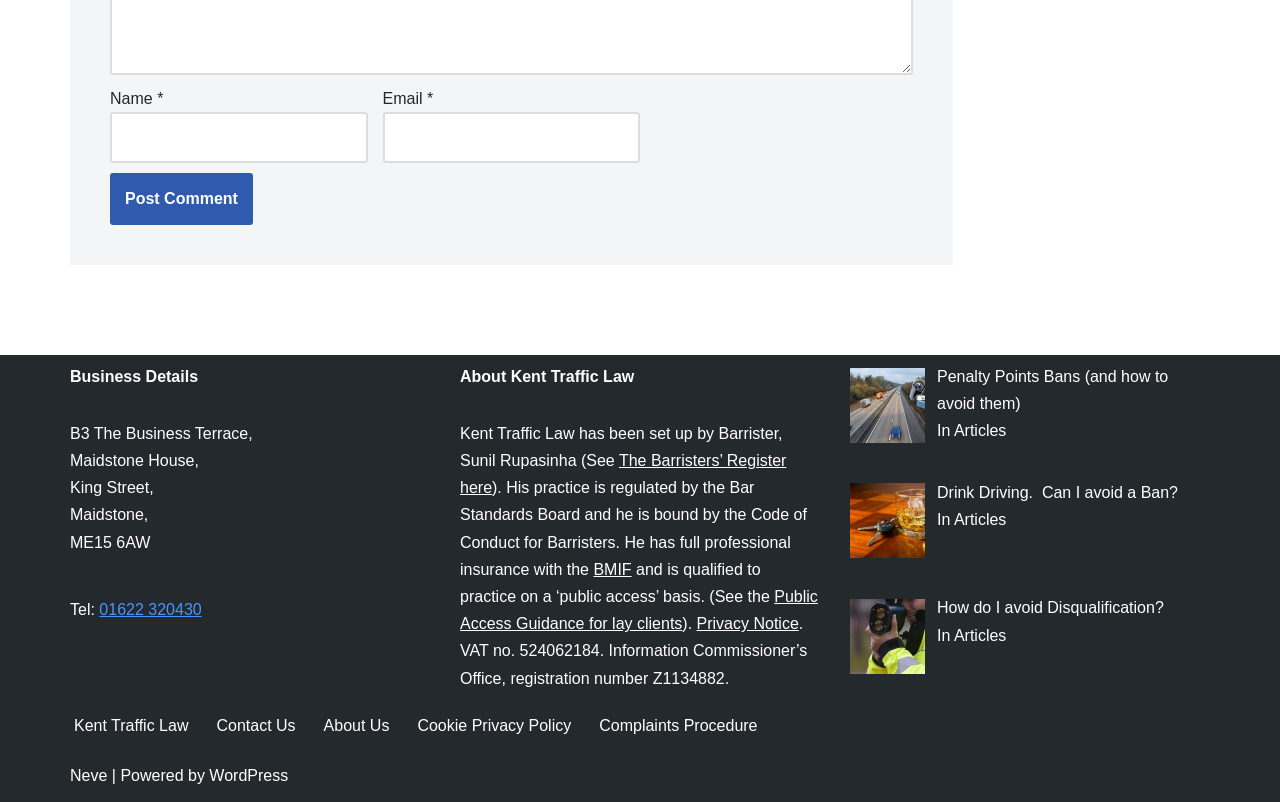Find the bounding box coordinates of the clickable element required to execute the following instruction: "Read about Kent Traffic Law". Provide the coordinates as four float numbers between 0 and 1, i.e., [left, top, right, bottom].

[0.359, 0.53, 0.611, 0.585]